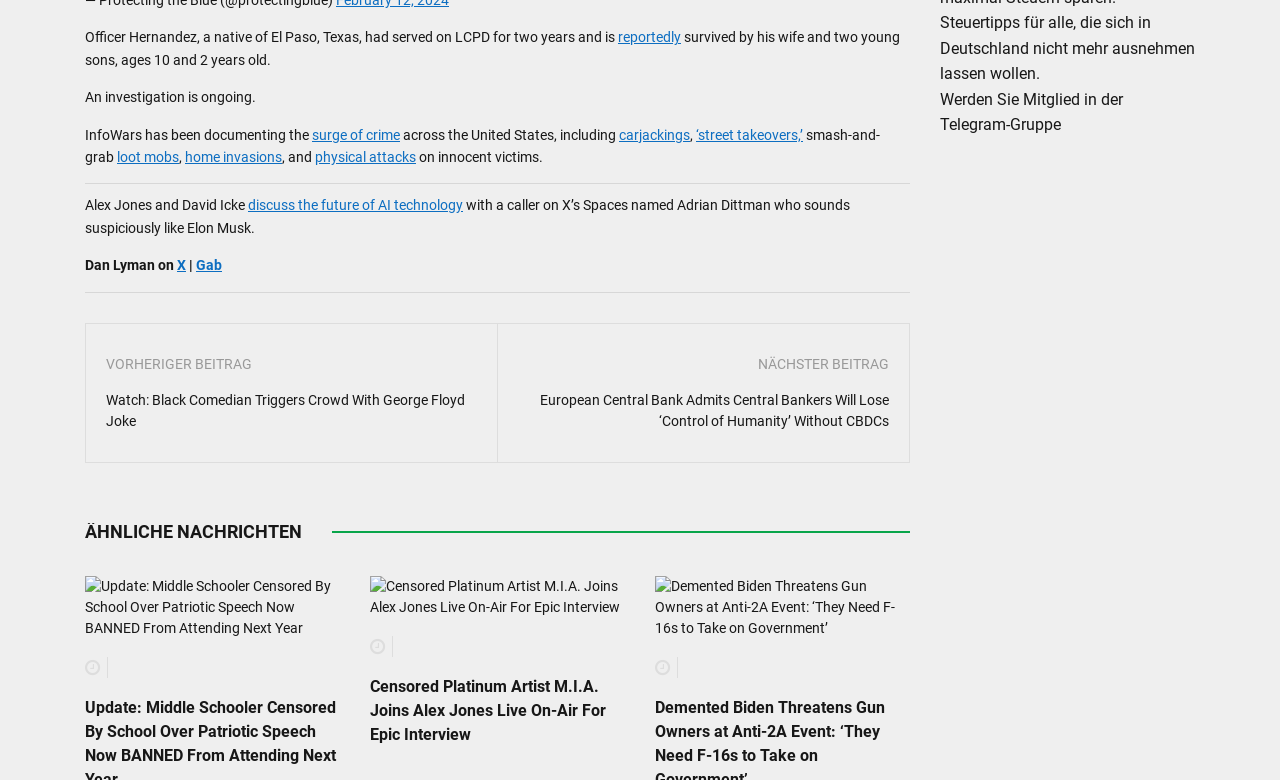Locate the bounding box coordinates of the region to be clicked to comply with the following instruction: "Watch the video about the black comedian triggering the crowd with a George Floyd joke". The coordinates must be four float numbers between 0 and 1, in the form [left, top, right, bottom].

[0.083, 0.499, 0.372, 0.553]